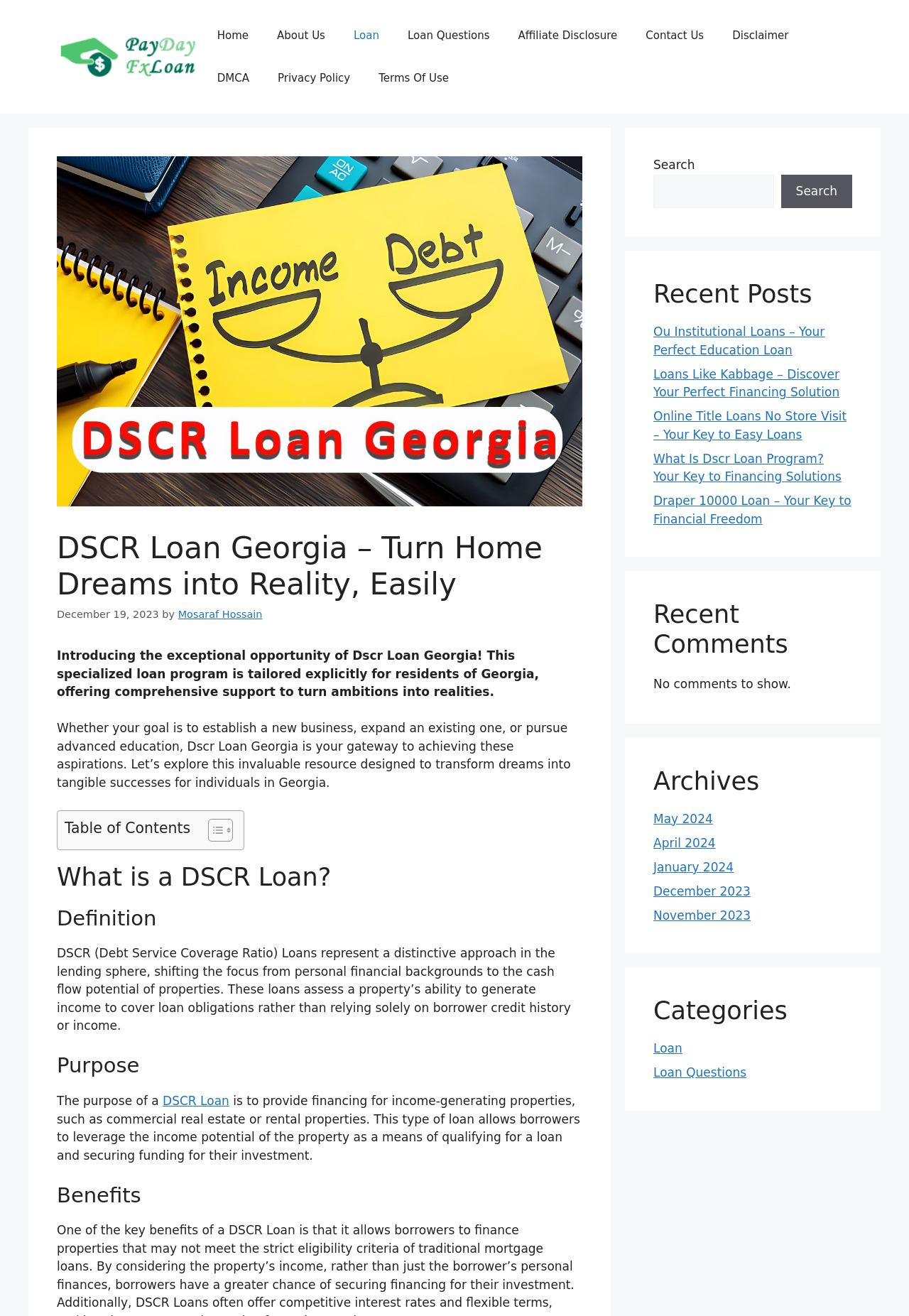What is the name of the author of the last post?
Based on the image, give a concise answer in the form of a single word or short phrase.

Mosaraf Hossain